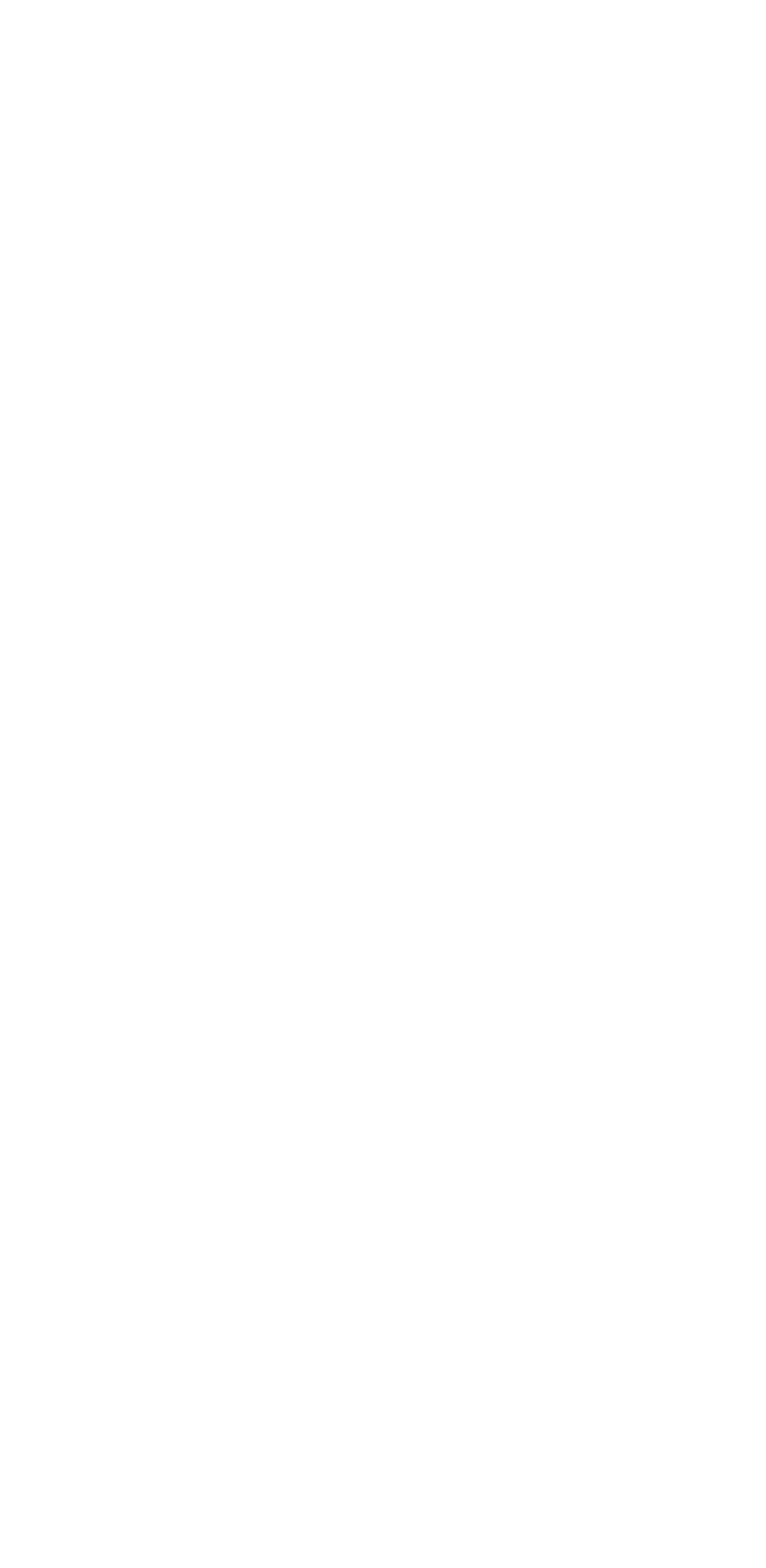How many links are there in the top section?
Respond to the question with a single word or phrase according to the image.

3